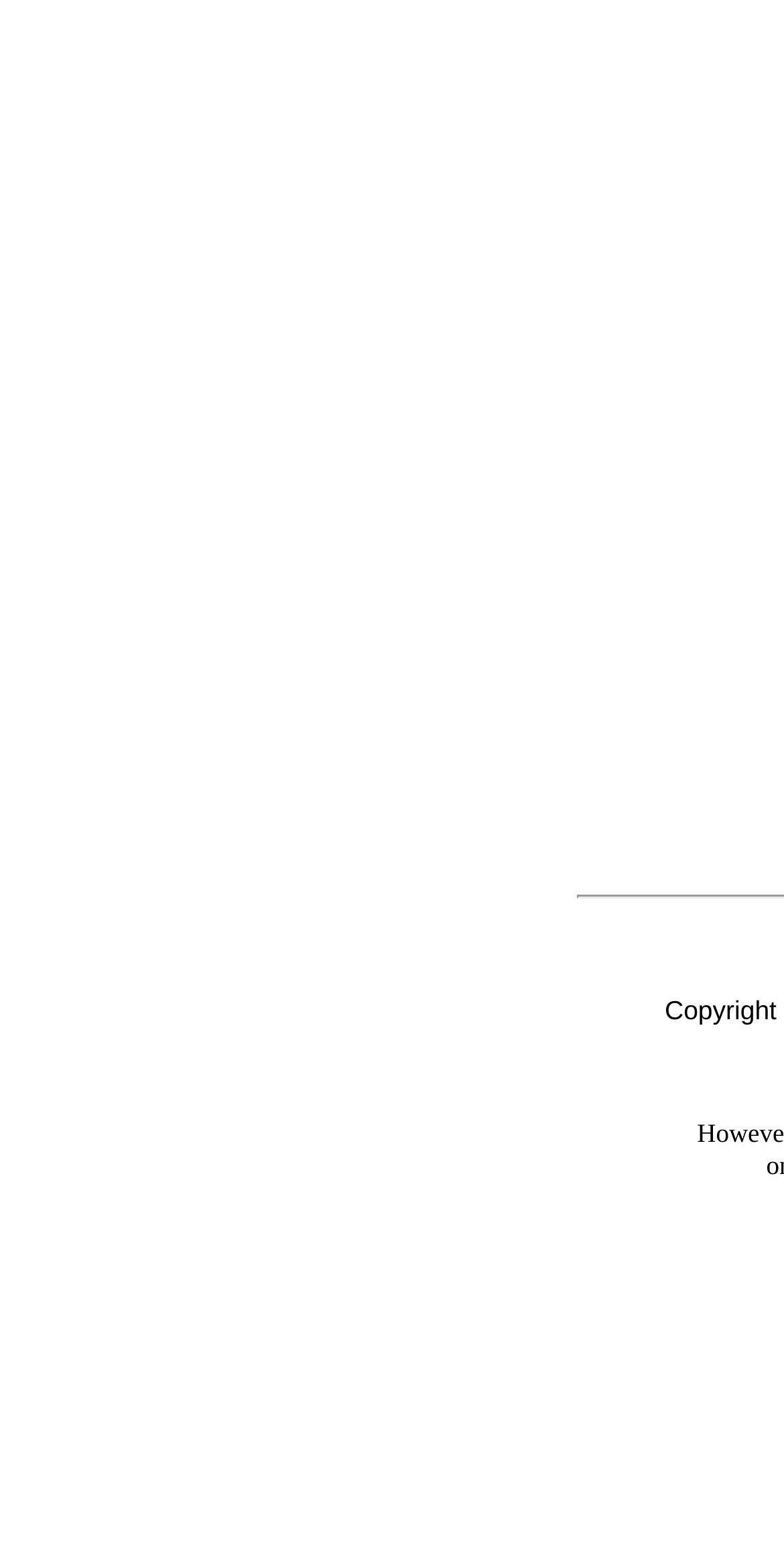Using the description "David Weinberger", predict the bounding box of the relevant HTML element.

[0.679, 0.064, 0.962, 0.086]